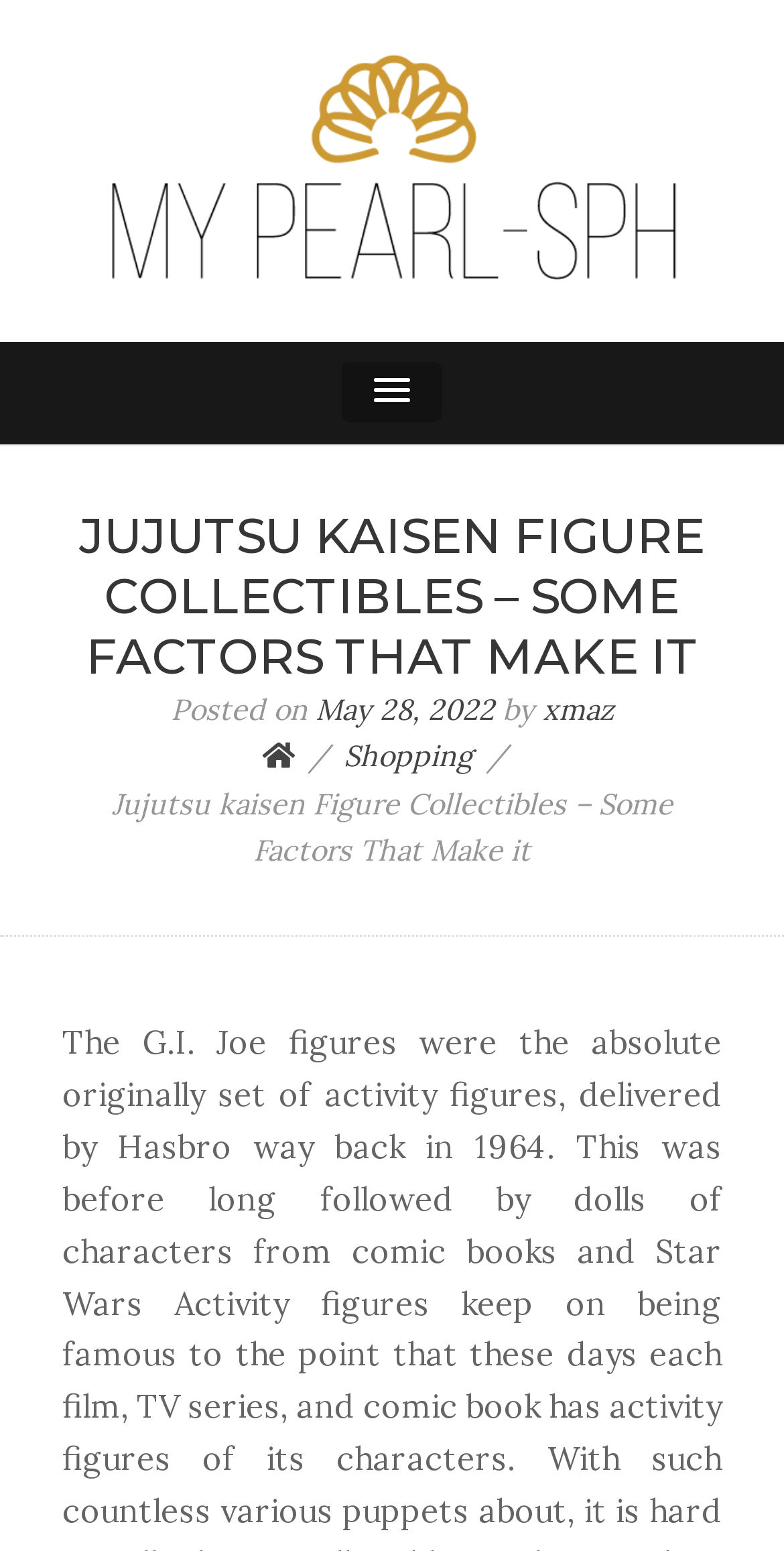Locate the bounding box of the UI element with the following description: "May 28, 2022May 31, 2022".

[0.403, 0.446, 0.631, 0.469]